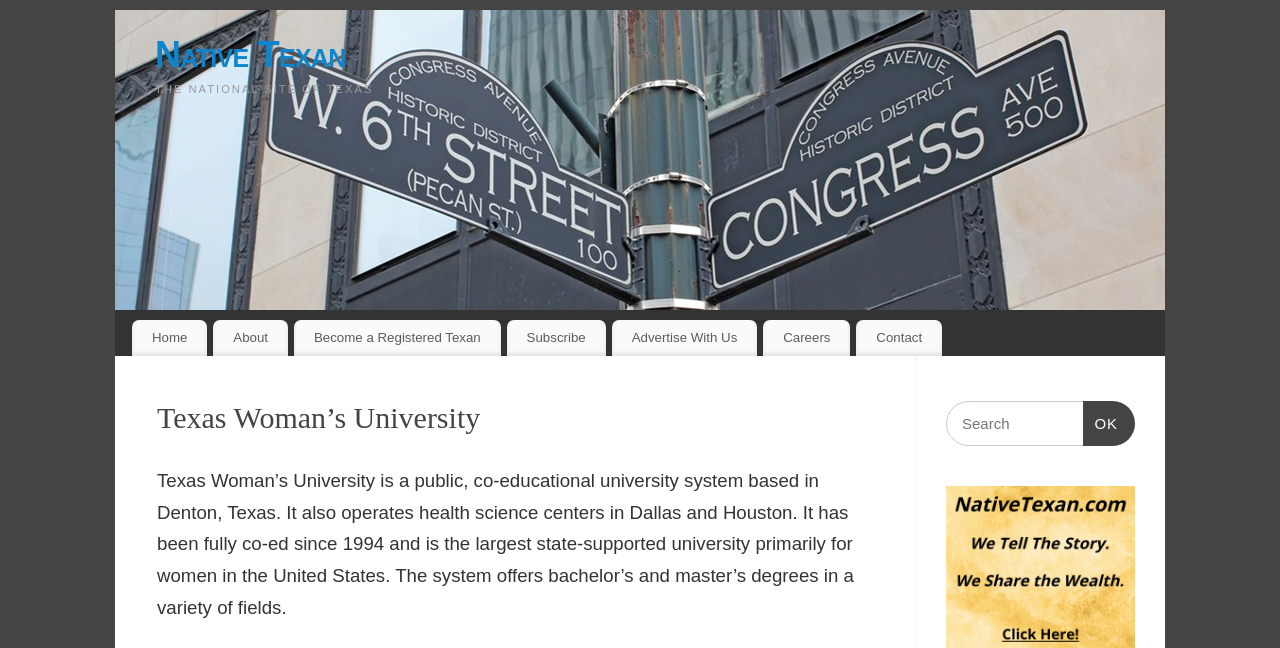Locate the bounding box of the UI element described in the following text: "Become a Registered Texan".

[0.23, 0.494, 0.391, 0.549]